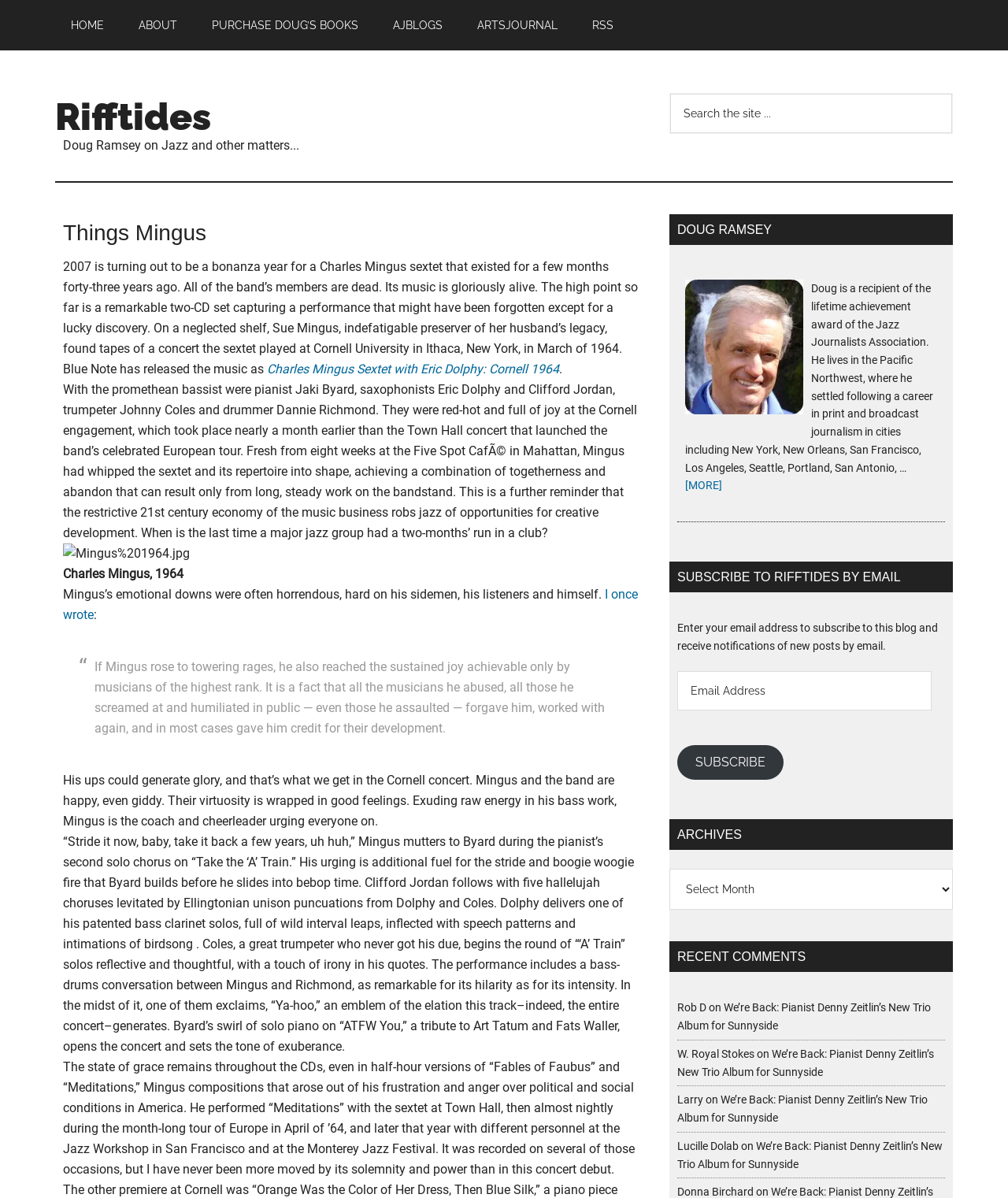Provide a short answer to the following question with just one word or phrase: How can readers subscribe to the blog?

By email